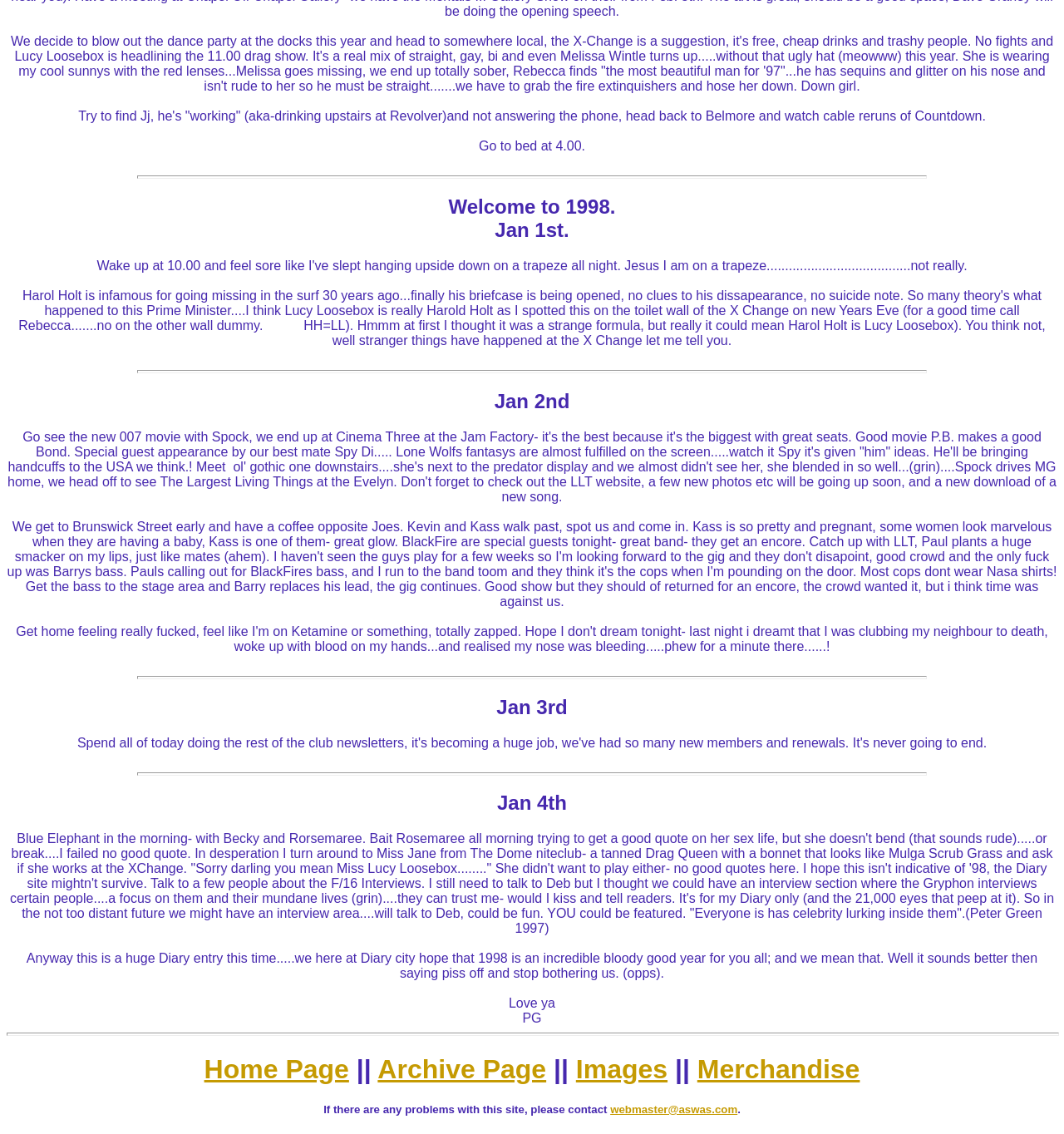Given the element description: "Archive Page", predict the bounding box coordinates of this UI element. The coordinates must be four float numbers between 0 and 1, given as [left, top, right, bottom].

[0.355, 0.929, 0.513, 0.956]